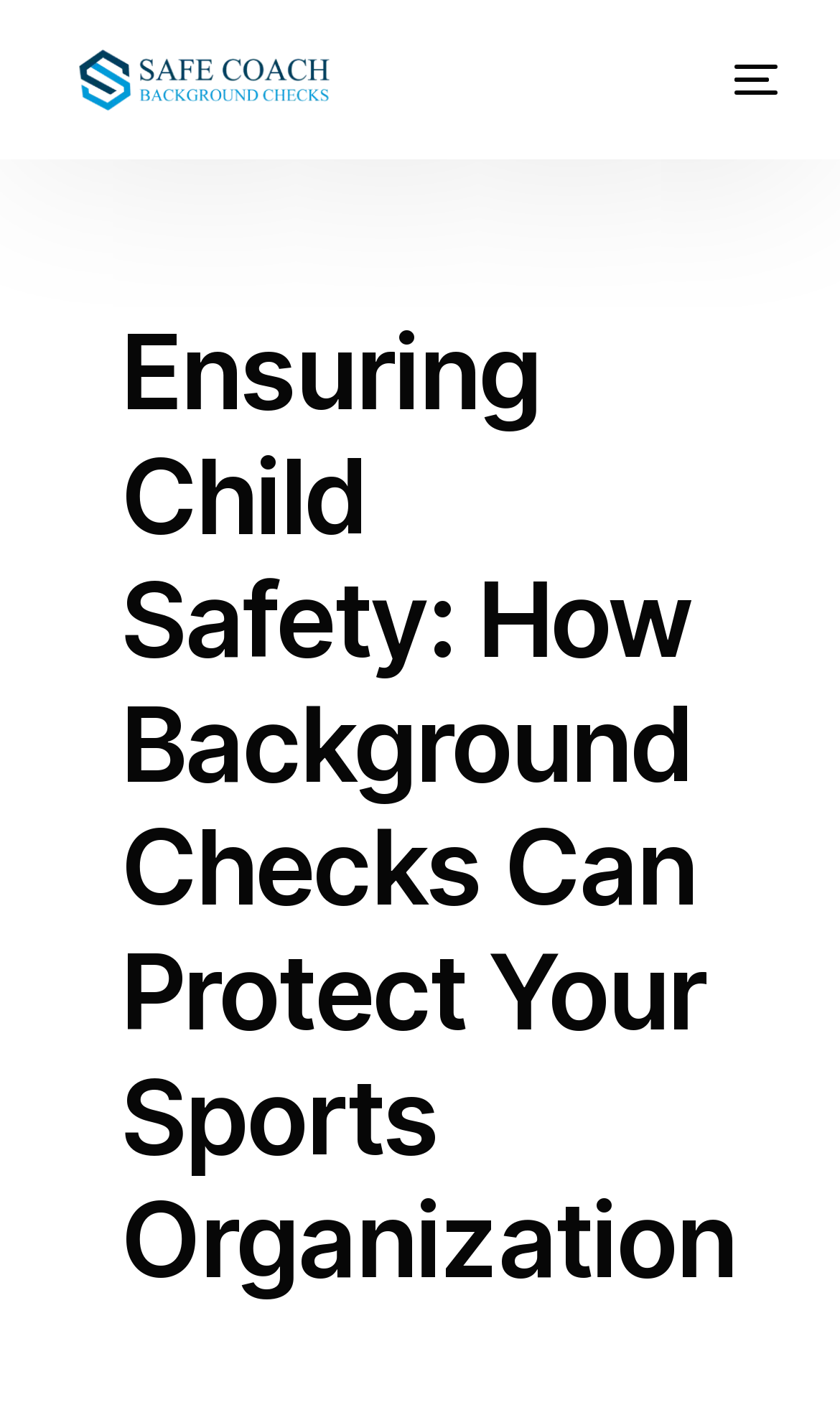Identify the bounding box for the given UI element using the description provided. Coordinates should be in the format (top-left x, top-left y, bottom-right x, bottom-right y) and must be between 0 and 1. Here is the description: parent_node: About

[0.0, 0.269, 0.7, 0.343]